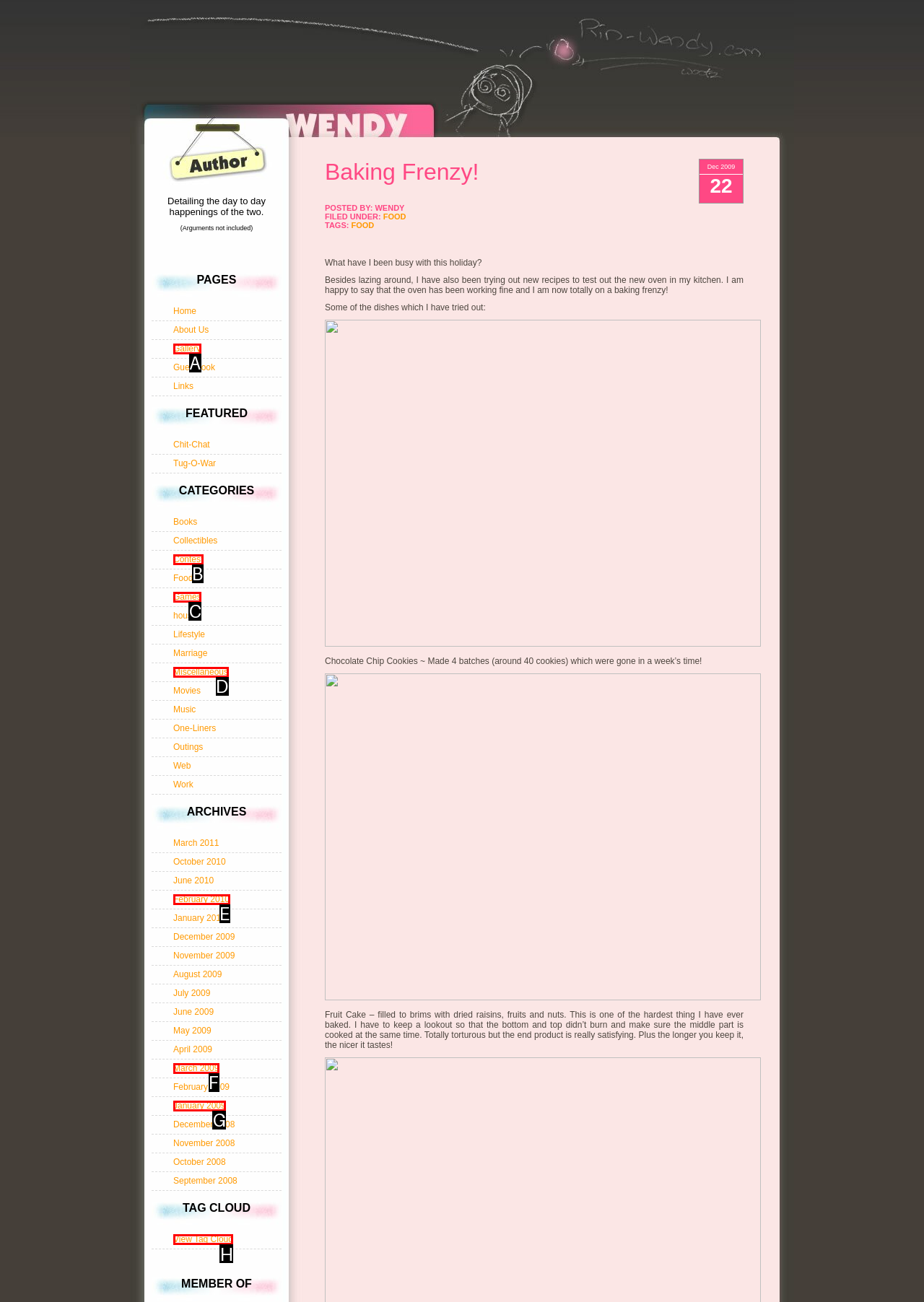Indicate which lettered UI element to click to fulfill the following task: Explore the 'TAG CLOUD'
Provide the letter of the correct option.

H